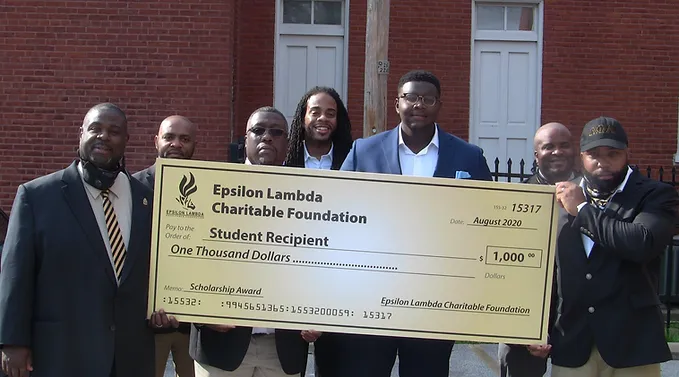Create an elaborate description of the image, covering every aspect.

The image captures a group of six individuals proudly holding a large ceremonial check representing the Epsilon Lambda Charitable Foundation Scholarship. This scholarship, valued at $1,000, is presented to a student recipient, highlighting the foundation's mission to support the education and advancement of youth in the community. The backdrop features a brick building, possibly linked to the foundation's activities, while the individuals dressed in formal attire convey a sense of celebration and achievement. The scene emphasizes the foundation's commitment to uplifting the community and promoting academic excellence among African American high school seniors in St. Louis.